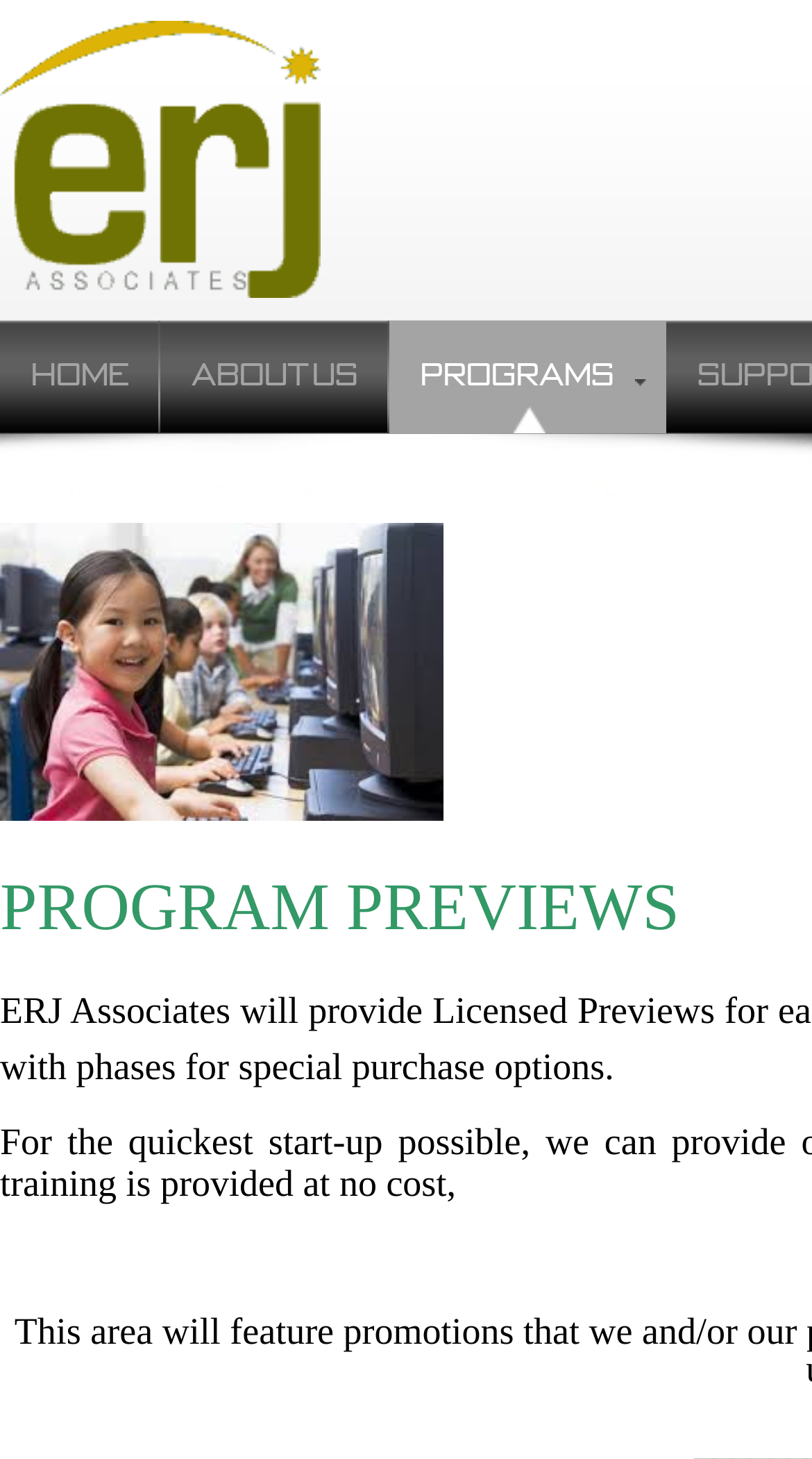Identify the bounding box coordinates for the UI element described by the following text: "About Us". Provide the coordinates as four float numbers between 0 and 1, in the format [left, top, right, bottom].

[0.197, 0.22, 0.479, 0.297]